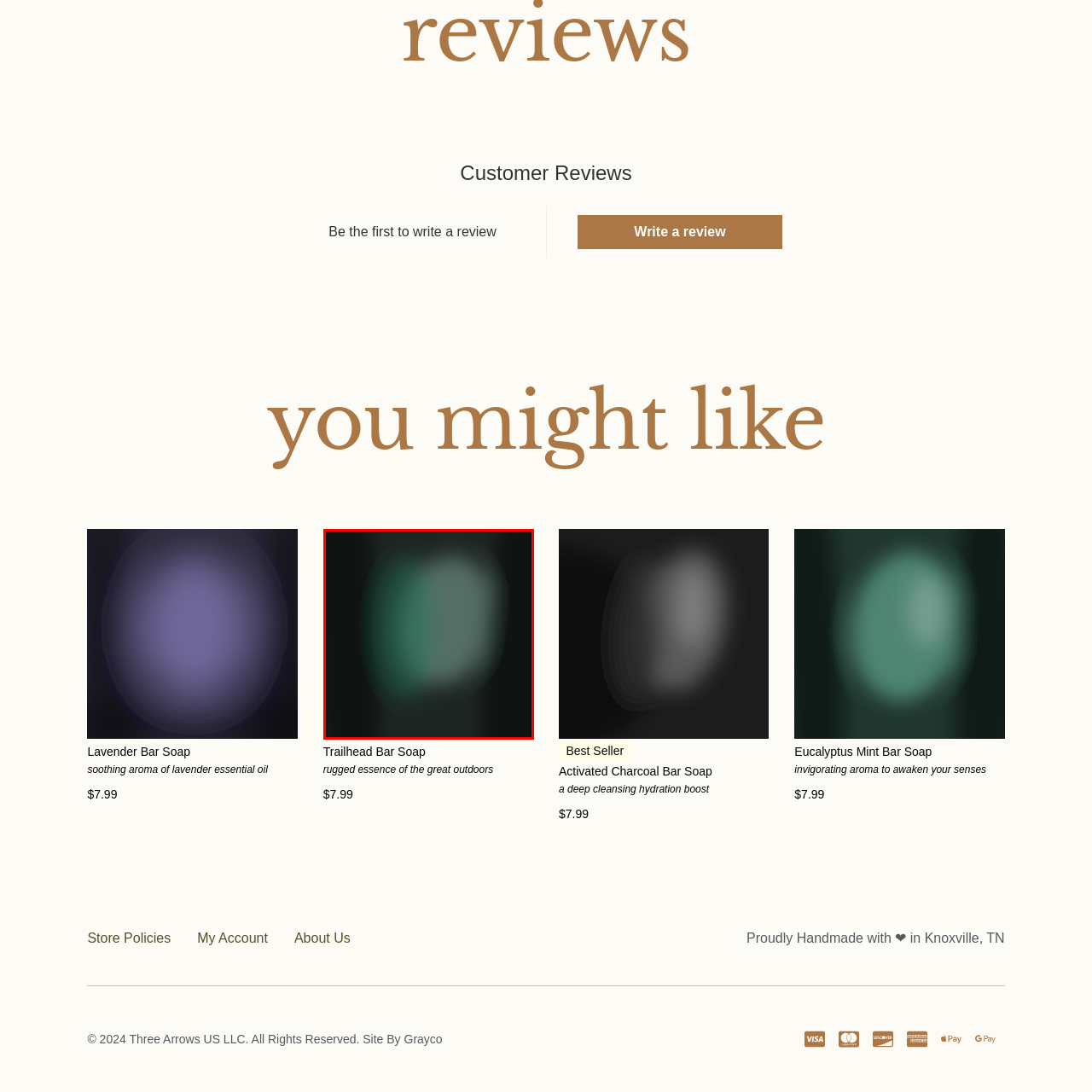Create a thorough and descriptive caption for the photo marked by the red boundary.

The image depicts a product related to personal care, specifically a bar soap featured under the section "you might like". This soap is part of a collection that includes items like the "Trailhead Bar Soap," known for its rugged essence inspired by the great outdoors, and the "Activated Charcoal Bar Soap," which offers a deep cleansing hydration boost. The product is presented alongside its price tag of $7.99, enticing visitors with its soothing and invigorating aromas. This image captures one of the appealing bar soaps available for purchase, aiming to enhance the customer’s skincare routine with natural fragrances and effective cleansing properties.